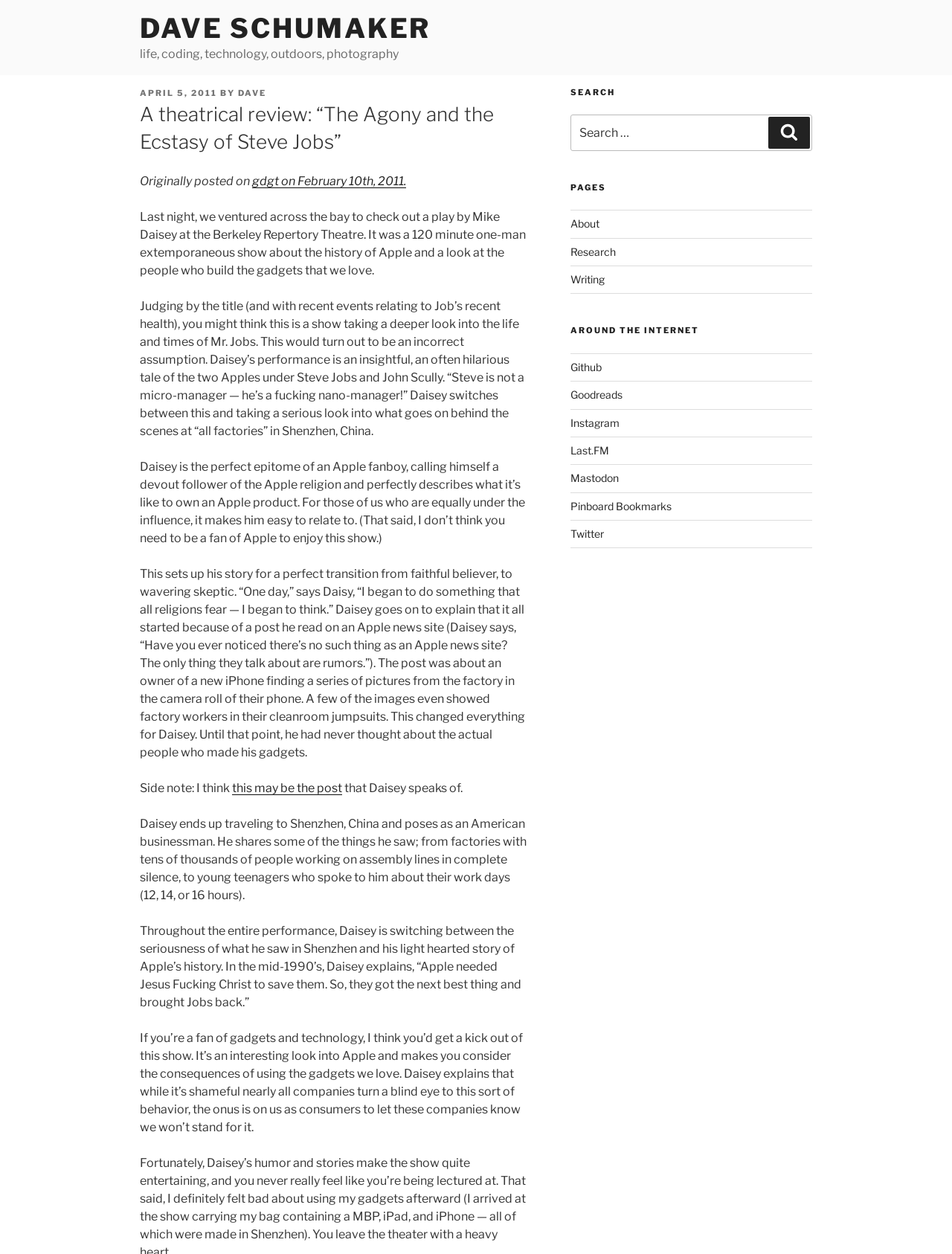Locate the bounding box of the UI element defined by this description: "this may be the post". The coordinates should be given as four float numbers between 0 and 1, formatted as [left, top, right, bottom].

[0.244, 0.622, 0.359, 0.634]